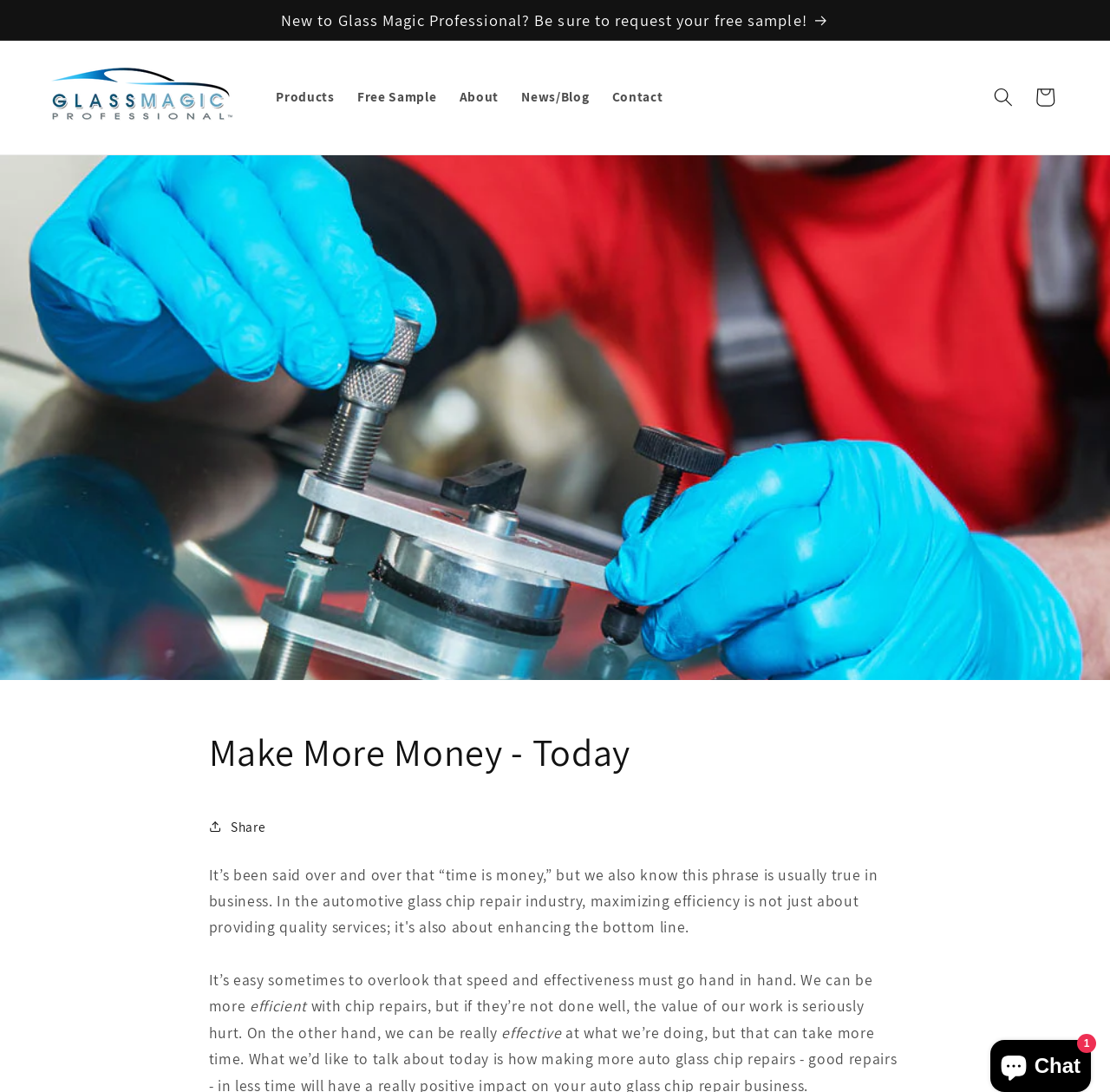Bounding box coordinates are to be given in the format (top-left x, top-left y, bottom-right x, bottom-right y). All values must be floating point numbers between 0 and 1. Provide the bounding box coordinate for the UI element described as: aria-label="Search"

[0.885, 0.07, 0.923, 0.108]